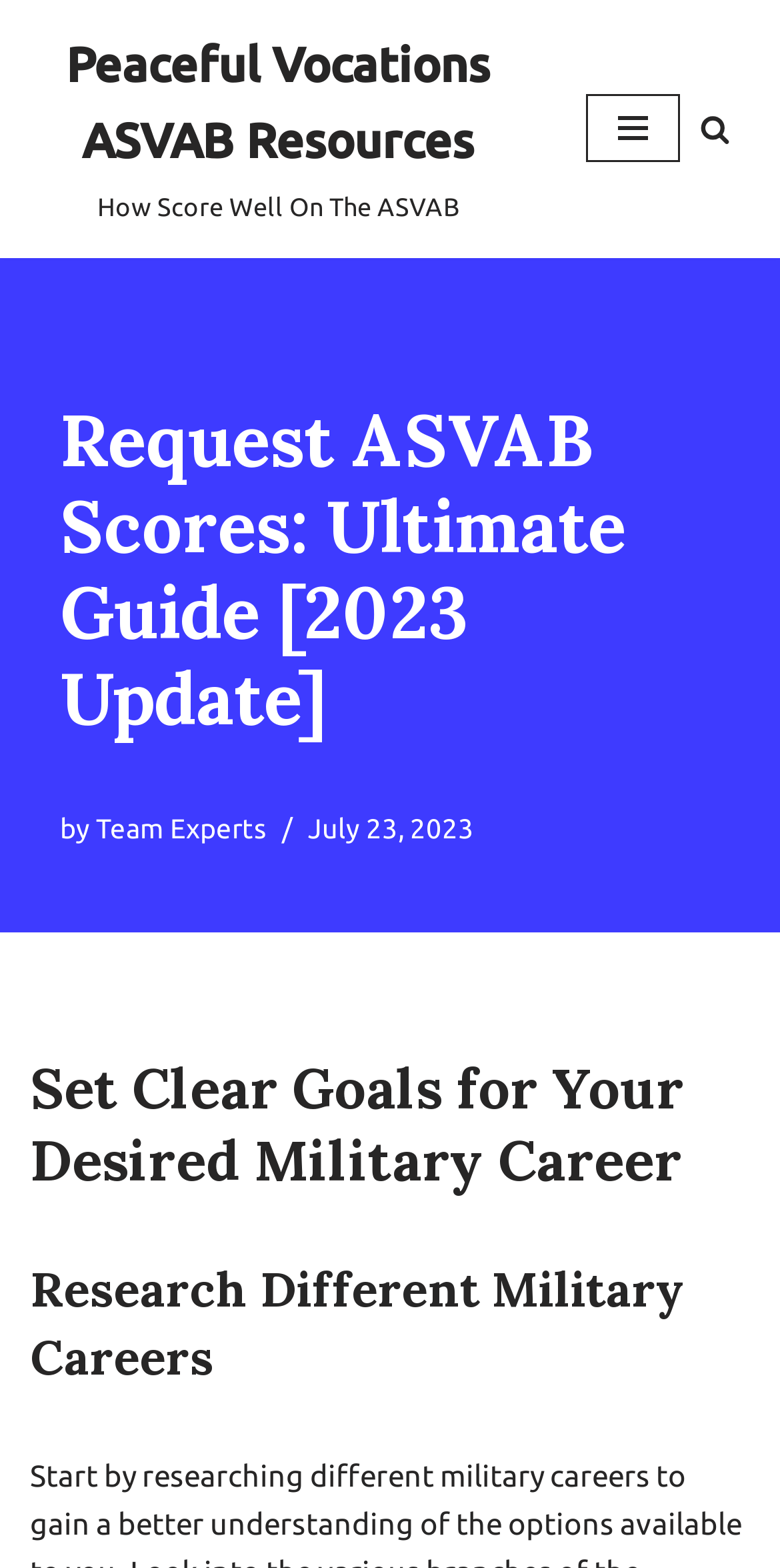Please provide a brief answer to the question using only one word or phrase: 
What is the name of the website?

Peaceful Vocations